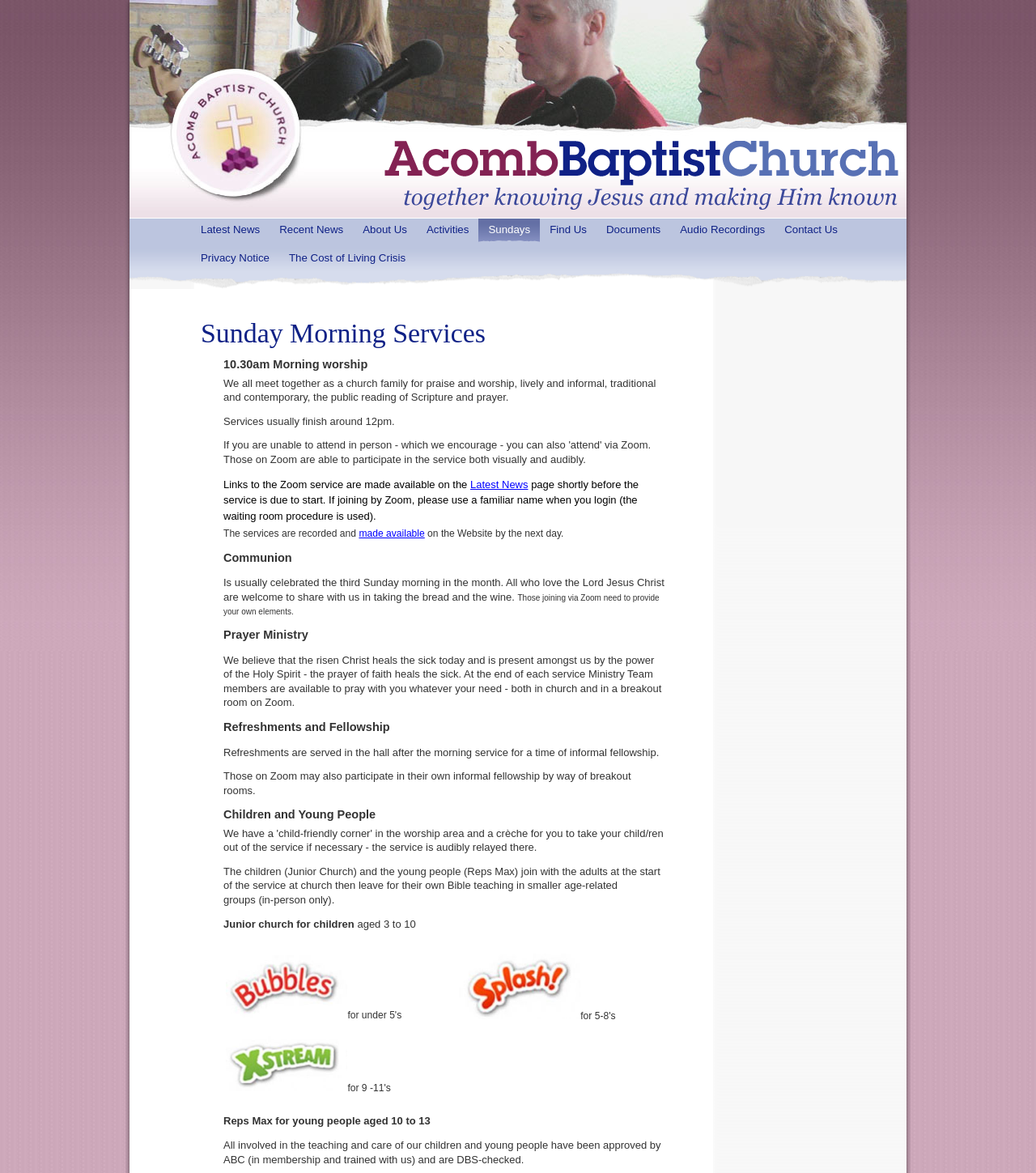What is the headline of the webpage?

Acomb Baptist Church